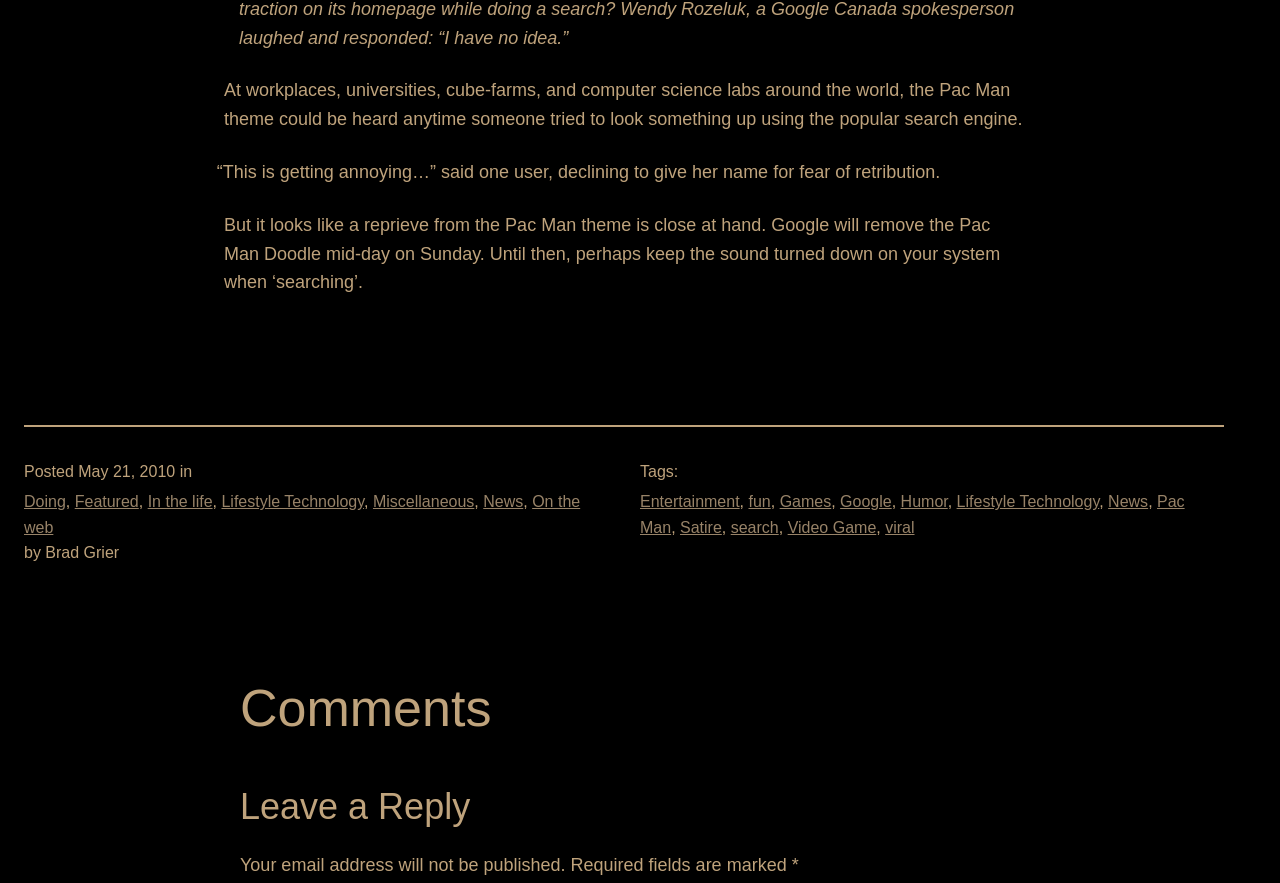Determine the bounding box coordinates of the region I should click to achieve the following instruction: "Click the 'Pac Man' tag". Ensure the bounding box coordinates are four float numbers between 0 and 1, i.e., [left, top, right, bottom].

[0.5, 0.559, 0.925, 0.607]